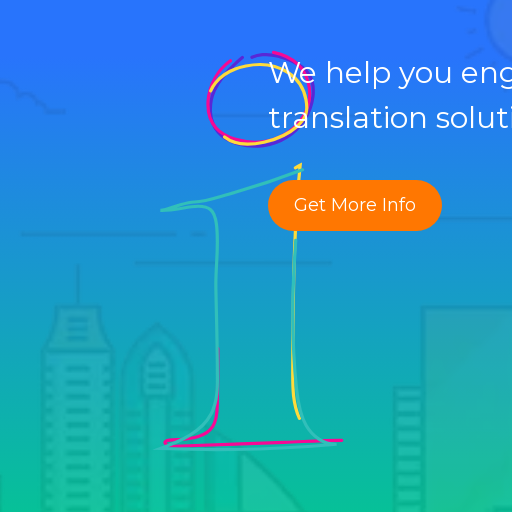Describe the image with as much detail as possible.

The image features a vibrant and engaging graphic that highlights the theme of translation services. At the forefront, there is a prominently displayed message that reads, "We help you engage international customers with translation solutions for all modes of communication." This statement is designed to attract businesses looking to enhance their global reach through effective communication strategies.

Accompanying this message is a call-to-action button labeled "Get More Info," inviting users to learn more about the translation solutions offered. The background features a stylized cityscape, representing a modern and interconnected world, hinting at the international nature of the services provided. The overall design is colorful and dynamic, conveying a sense of innovation and accessibility in communication.